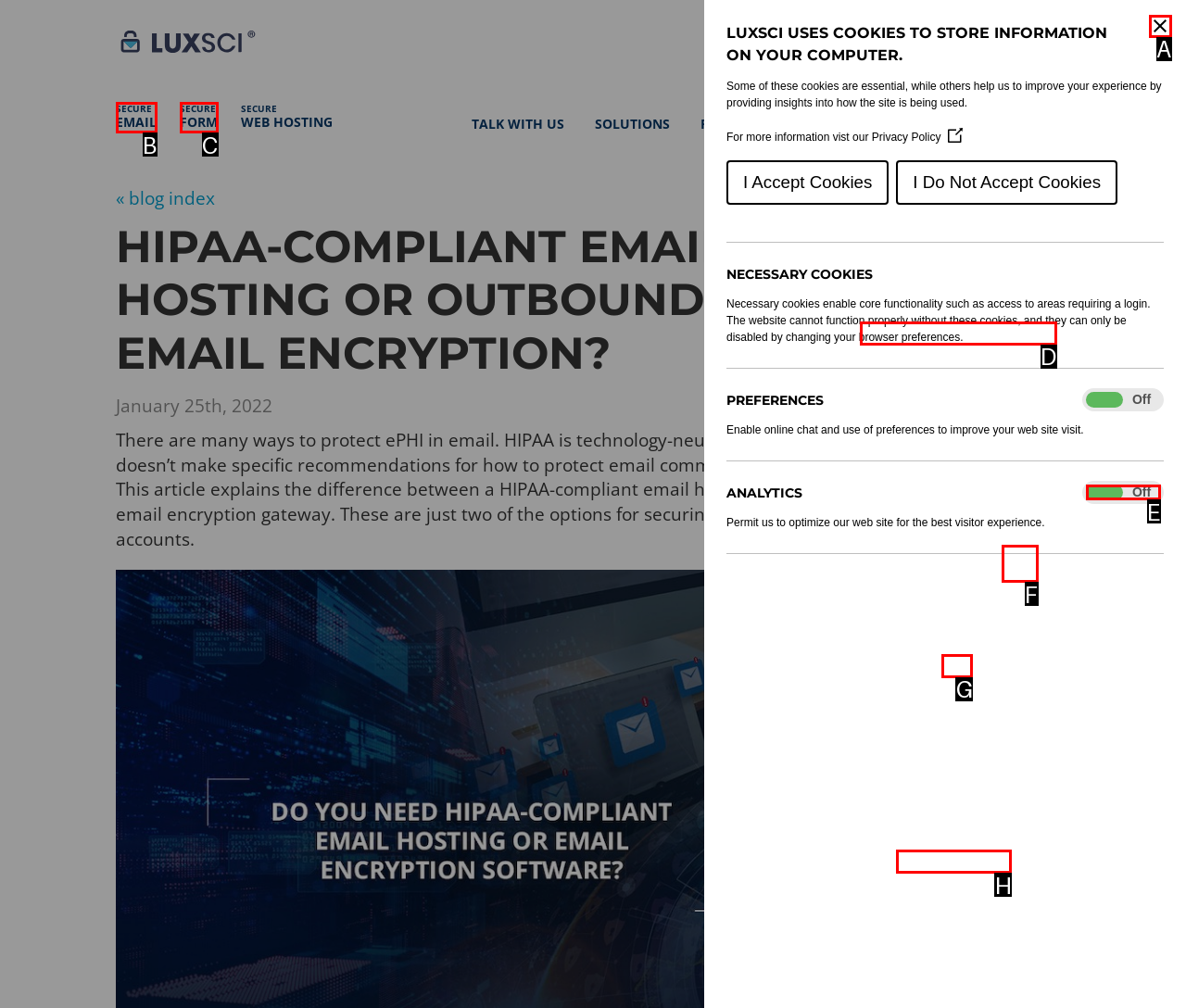Which UI element's letter should be clicked to achieve the task: Check your SMTP TLS
Provide the letter of the correct choice directly.

D